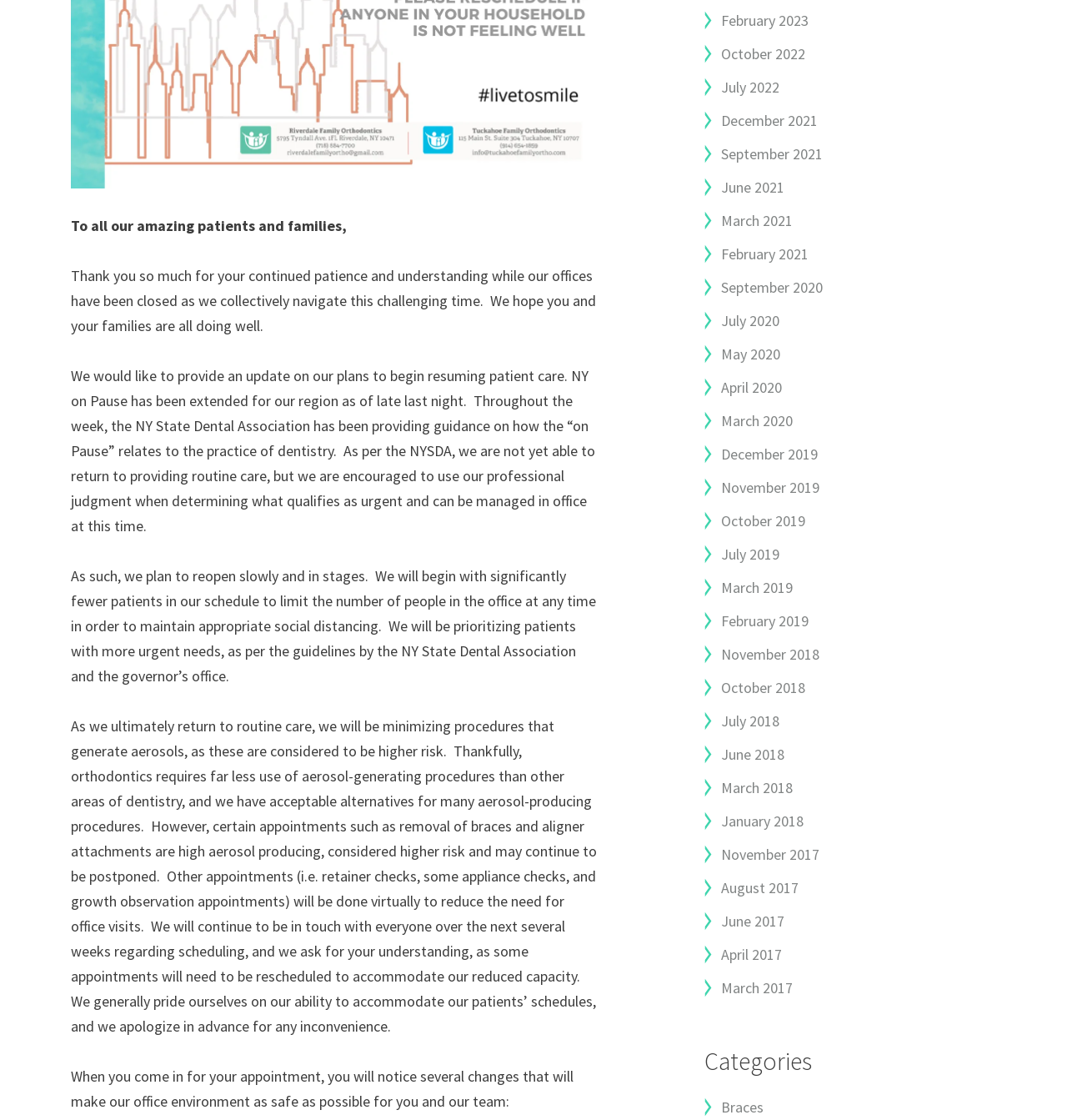What type of appointments will be done virtually?
Answer the question with a thorough and detailed explanation.

To reduce the need for office visits, certain appointments such as retainer checks, some appliance checks, and growth observation appointments will be done virtually.